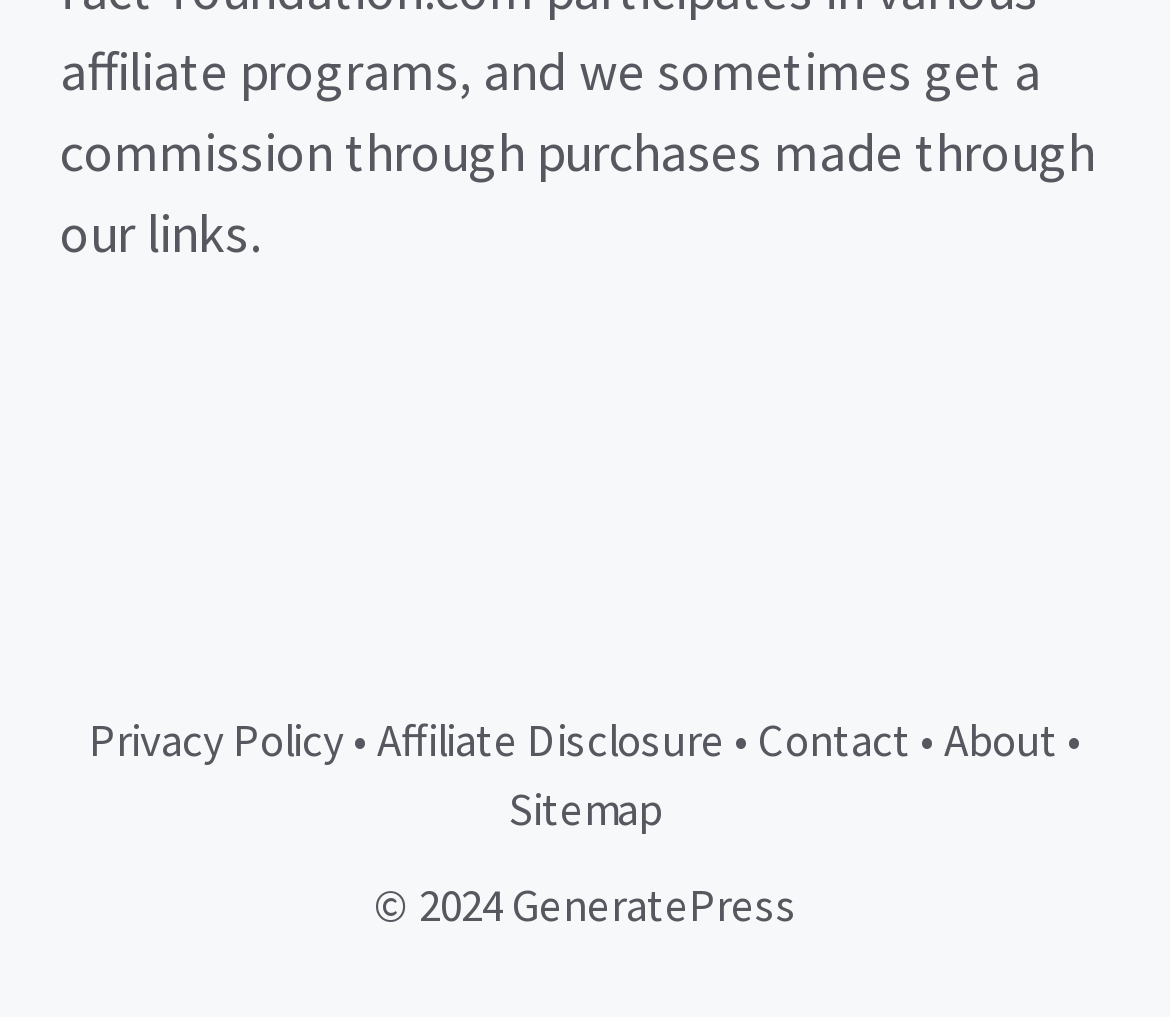Respond with a single word or phrase:
What is the separator between links?

•